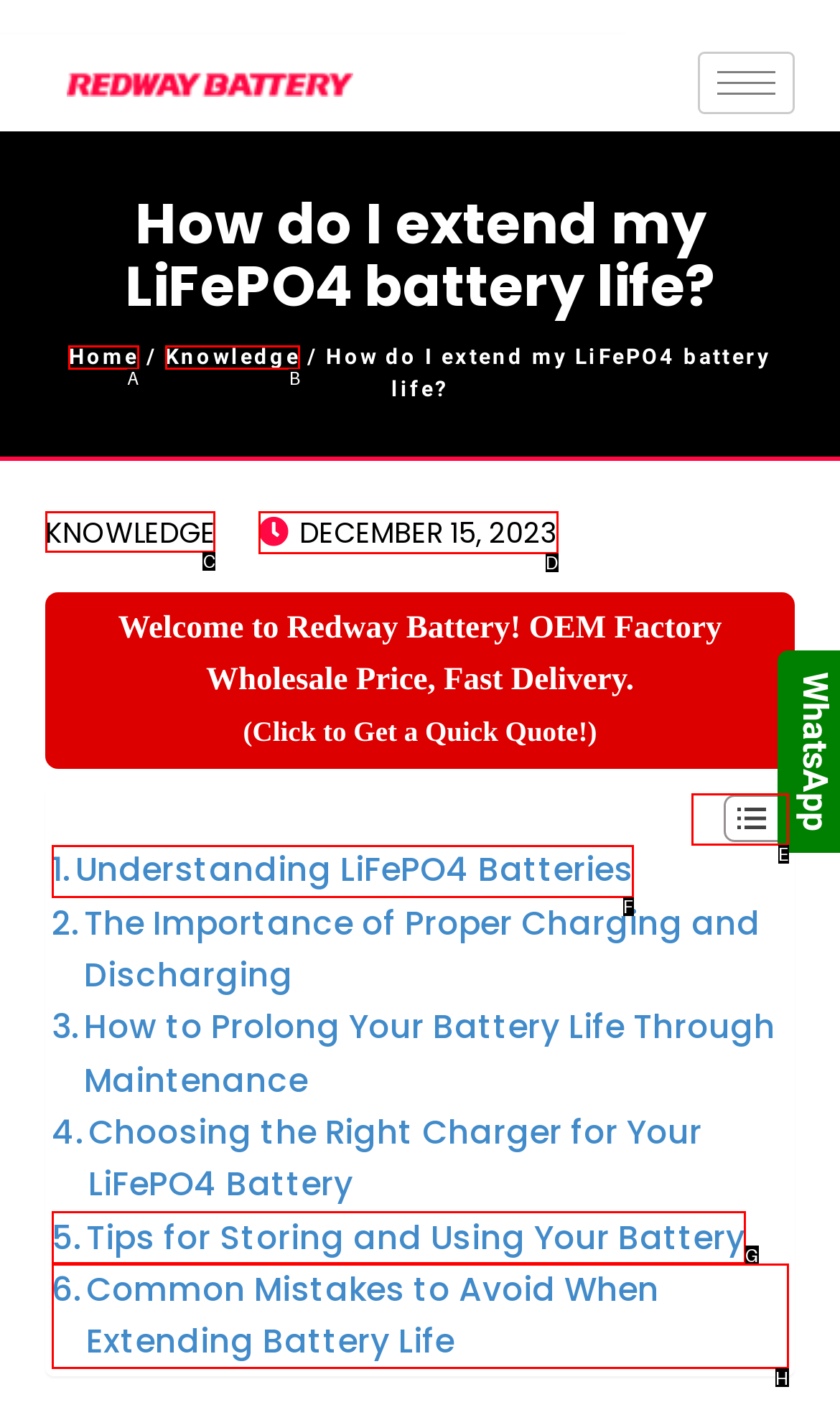Which option should be clicked to execute the following task: Go to the Knowledge page? Respond with the letter of the selected option.

C